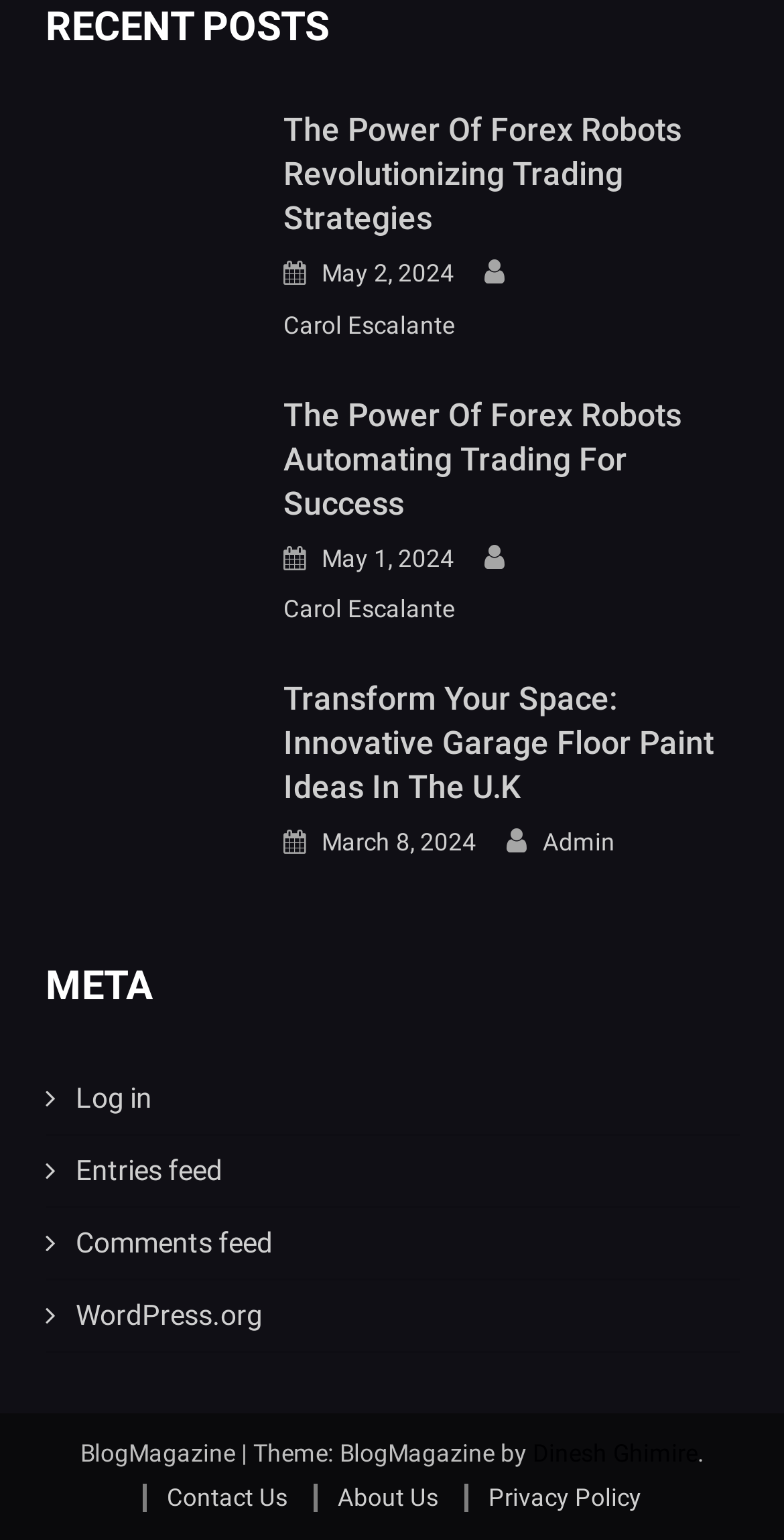Who is the author of the second article?
Refer to the image and give a detailed answer to the query.

I looked at the links below the headings and found the author's name, 'Carol Escalante', associated with the second article.